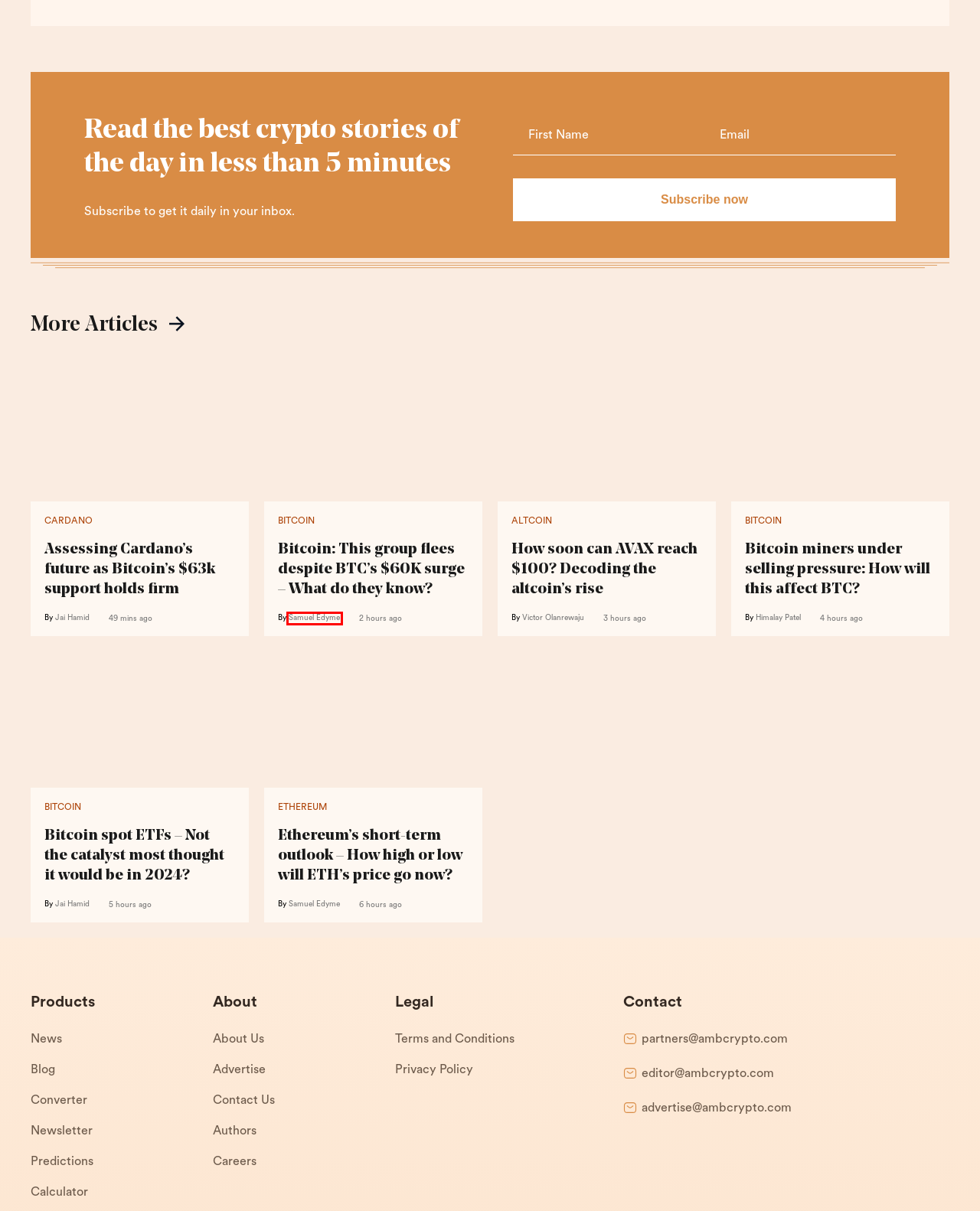Inspect the screenshot of a webpage with a red rectangle bounding box. Identify the webpage description that best corresponds to the new webpage after clicking the element inside the bounding box. Here are the candidates:
A. Advertise with us - AMBCrypto
B. Cardano (ADA) News - AMBCrypto
C. Bitcoin: This group flees despite BTC's $60K surge - What do they know? - AMBCrypto
D. About Us - AMBCrypto
E. How soon can AVAX reach $100? Decoding the altcoin's rise - AMBCrypto
F. Careers - AMBCrypto
G. Samuel Edyme, Author at AMBCrypto
H. Himalay Patel, Author at AMBCrypto

G